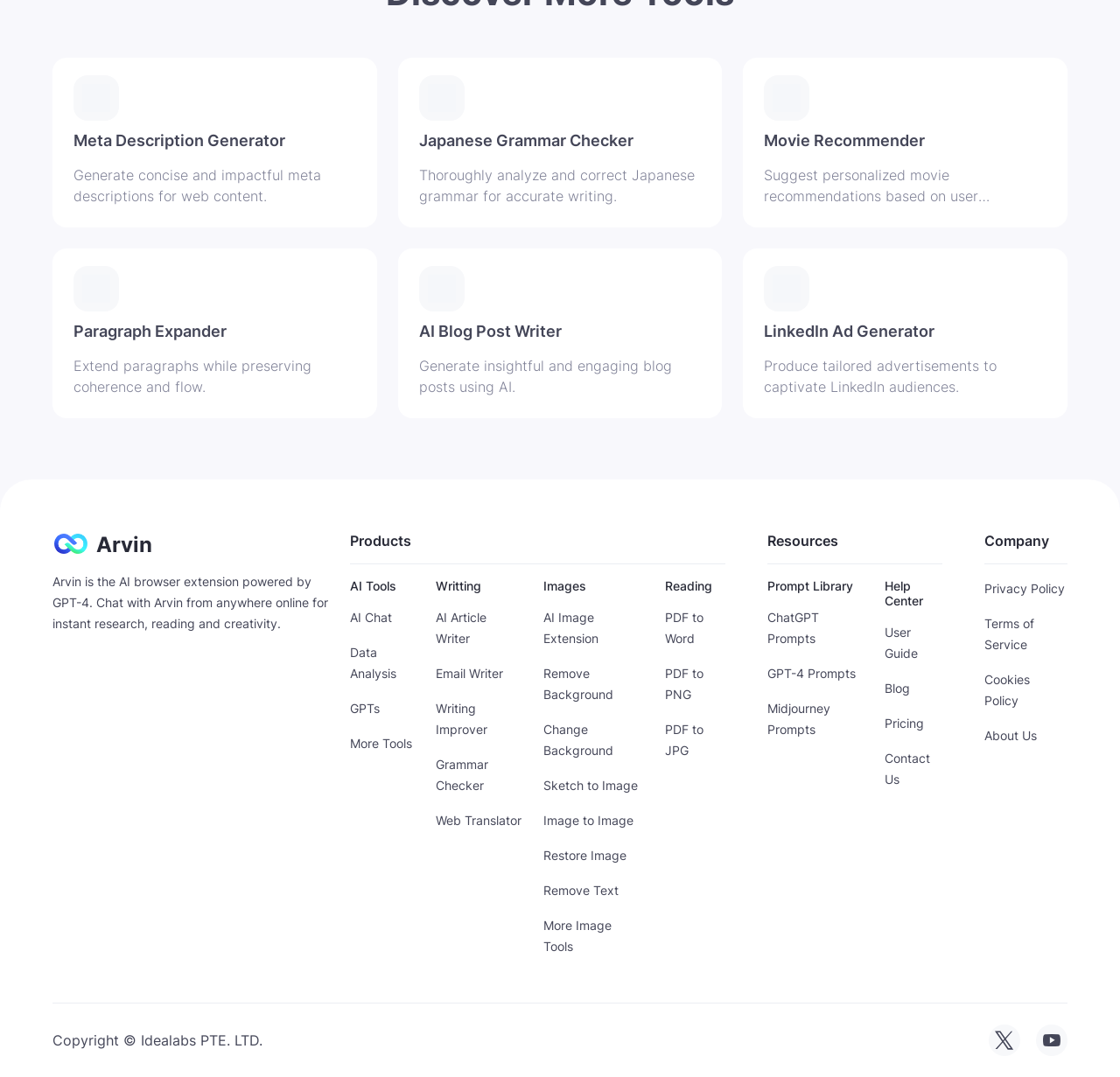Extract the bounding box coordinates for the HTML element that matches this description: "Cookies Policy". The coordinates should be four float numbers between 0 and 1, i.e., [left, top, right, bottom].

[0.879, 0.621, 0.953, 0.66]